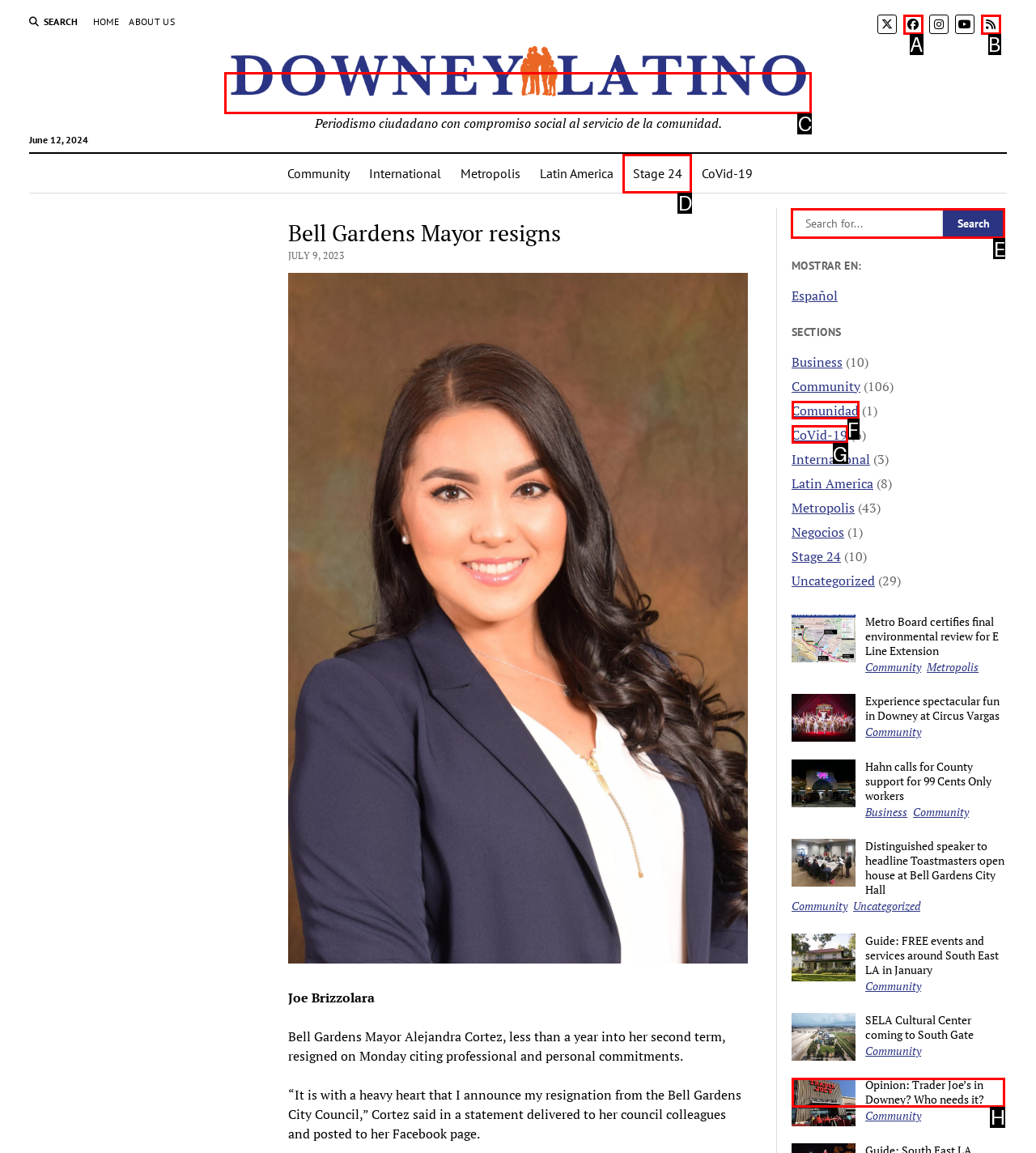What option should I click on to execute the task: Search for something? Give the letter from the available choices.

E